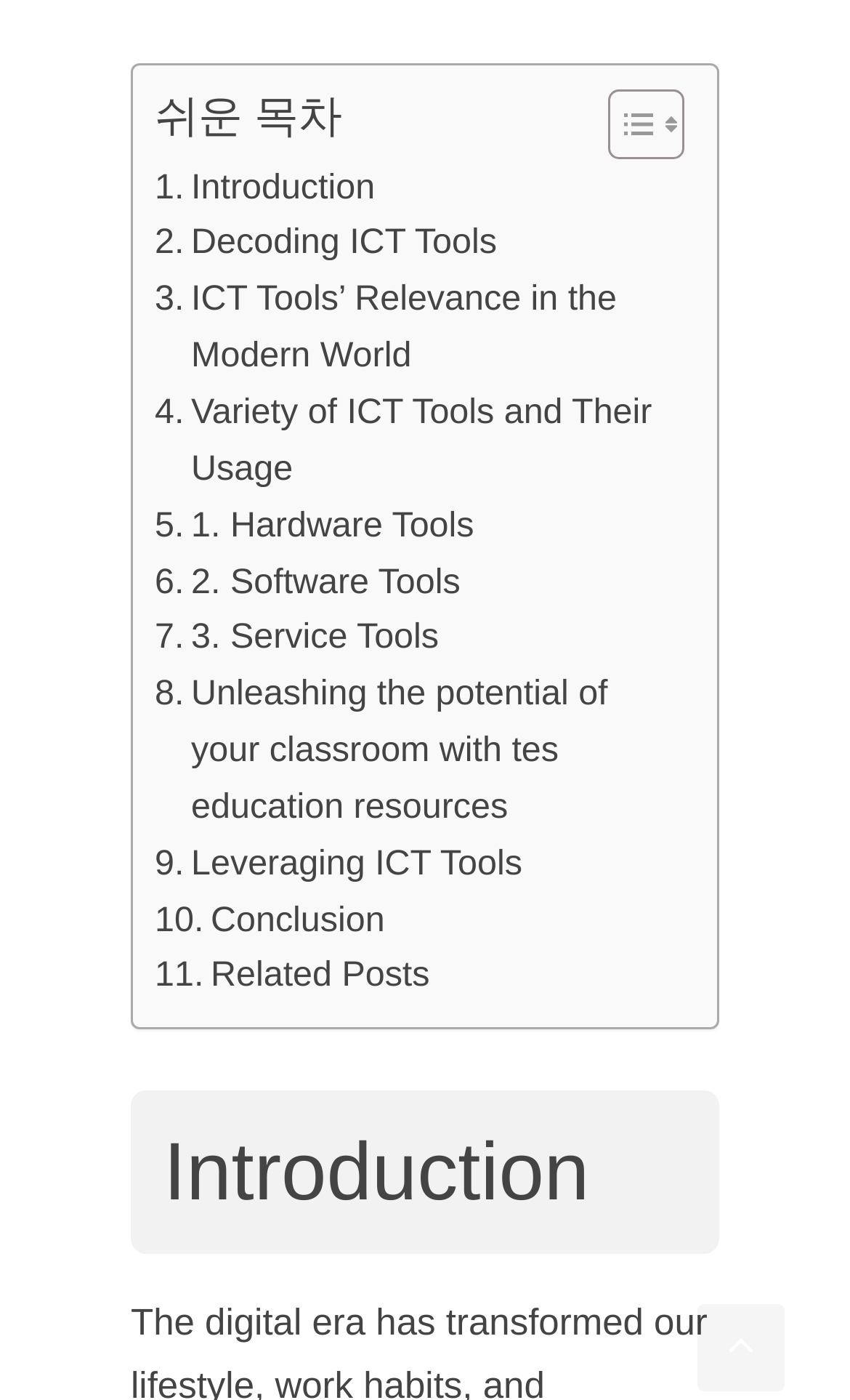Determine the bounding box coordinates for the clickable element to execute this instruction: "View the 'NV Gallery Nights' post". Provide the coordinates as four float numbers between 0 and 1, i.e., [left, top, right, bottom].

None